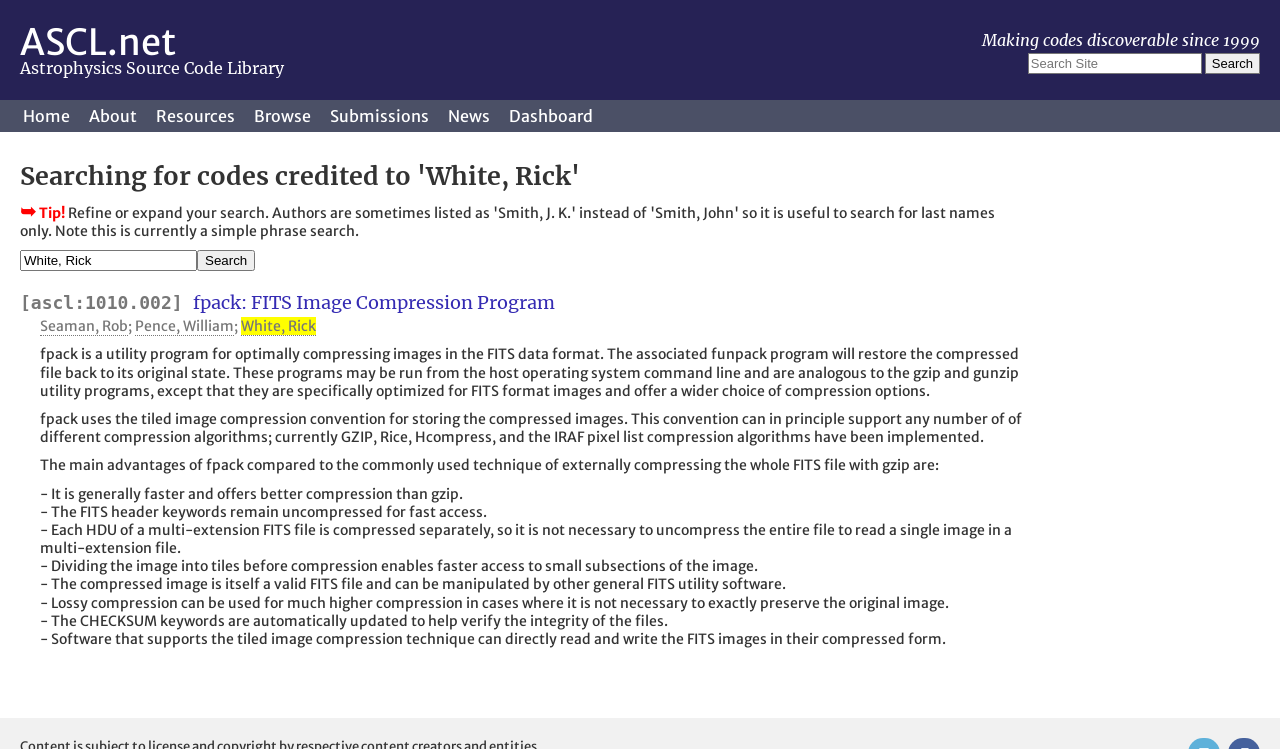Locate the bounding box coordinates of the area where you should click to accomplish the instruction: "Click on the link 'About'".

[0.063, 0.134, 0.113, 0.176]